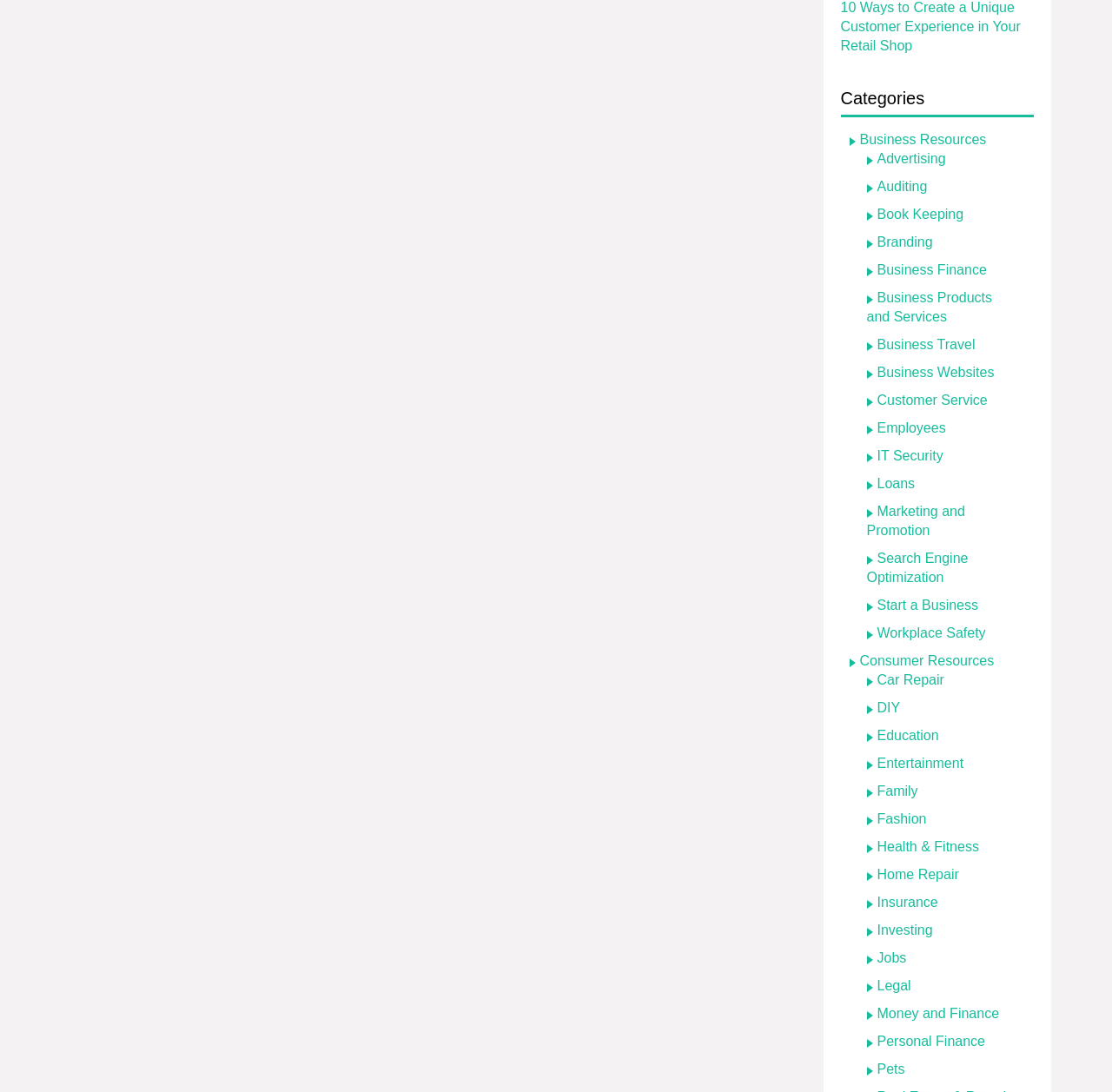Locate the bounding box coordinates of the element that should be clicked to execute the following instruction: "Learn about Marketing and Promotion".

[0.779, 0.461, 0.868, 0.492]